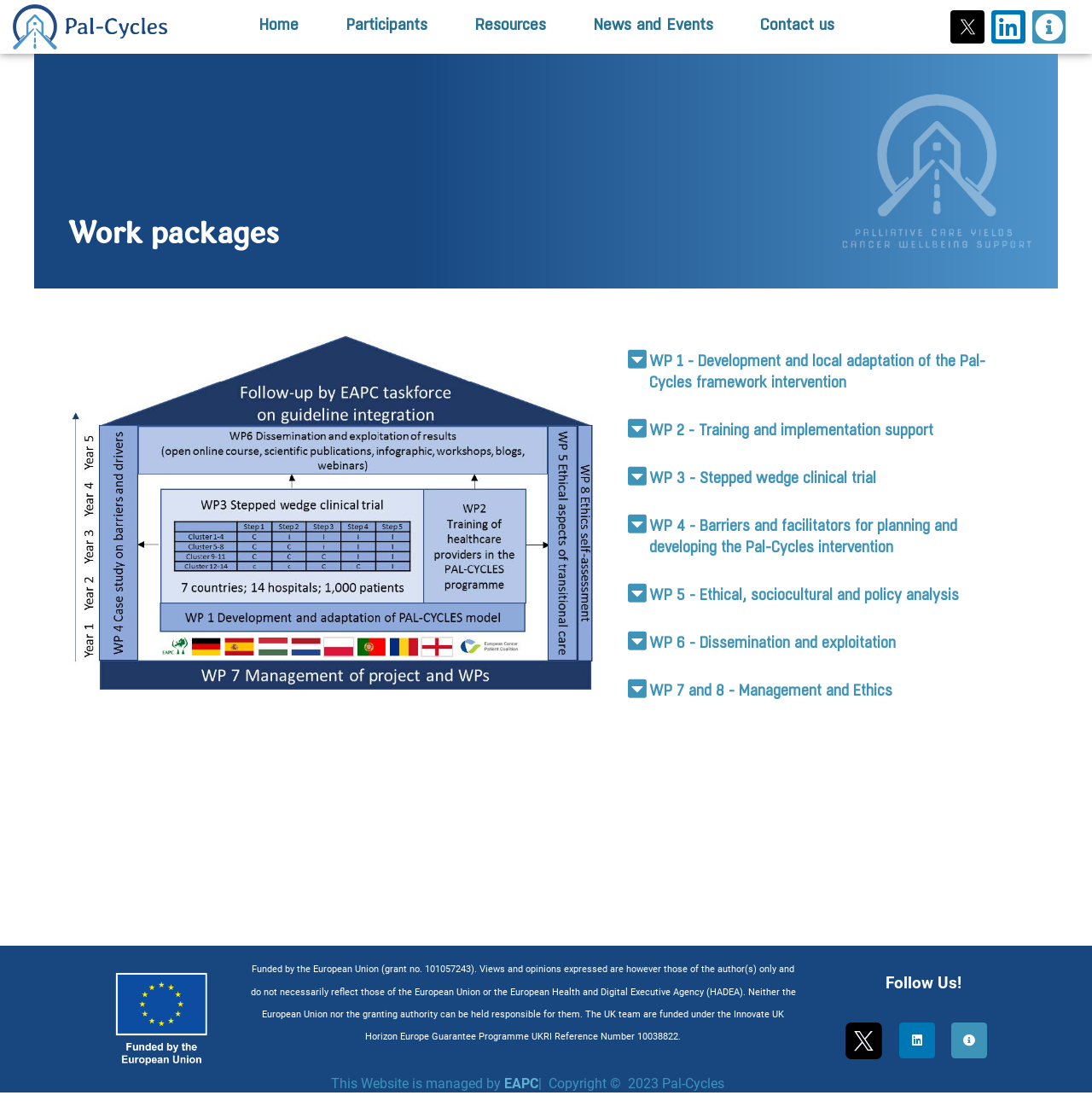Locate the bounding box coordinates of the element I should click to achieve the following instruction: "Go to LinkedIn page".

[0.908, 0.009, 0.939, 0.04]